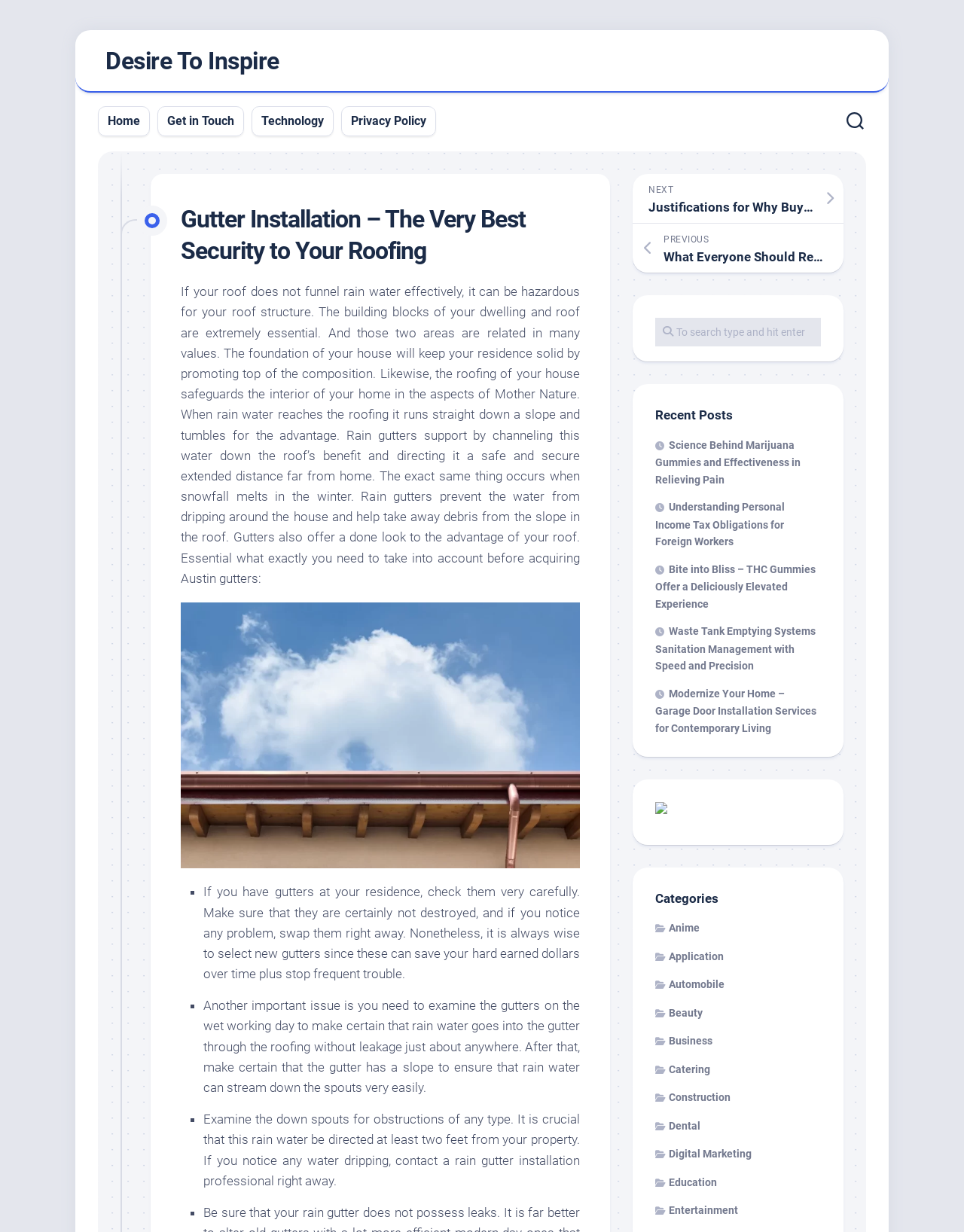Specify the bounding box coordinates for the region that must be clicked to perform the given instruction: "Click on the 'Recent Posts' link".

[0.68, 0.33, 0.852, 0.344]